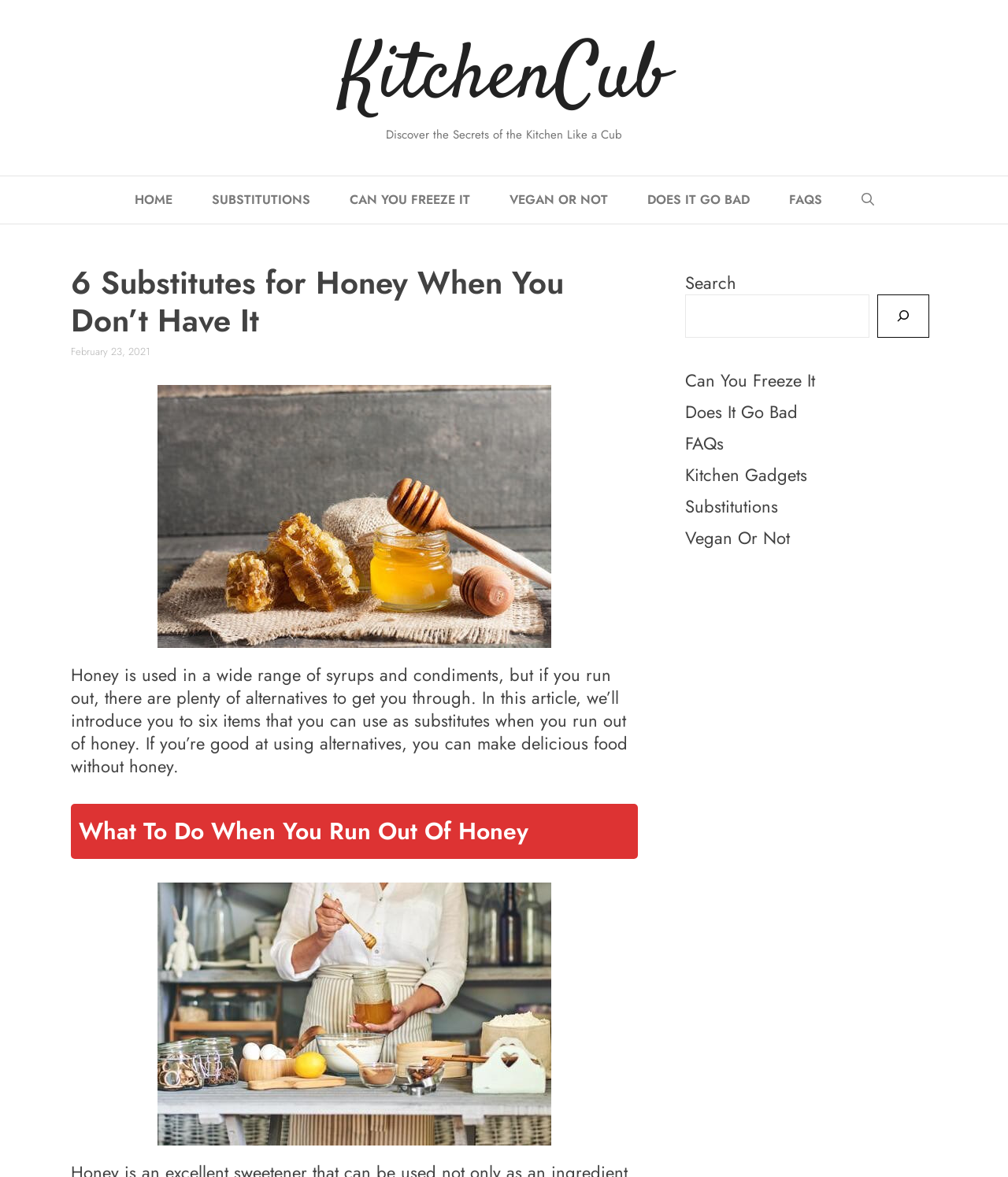Identify the bounding box coordinates for the UI element described as follows: FAQs. Use the format (top-left x, top-left y, bottom-right x, bottom-right y) and ensure all values are floating point numbers between 0 and 1.

[0.763, 0.149, 0.835, 0.19]